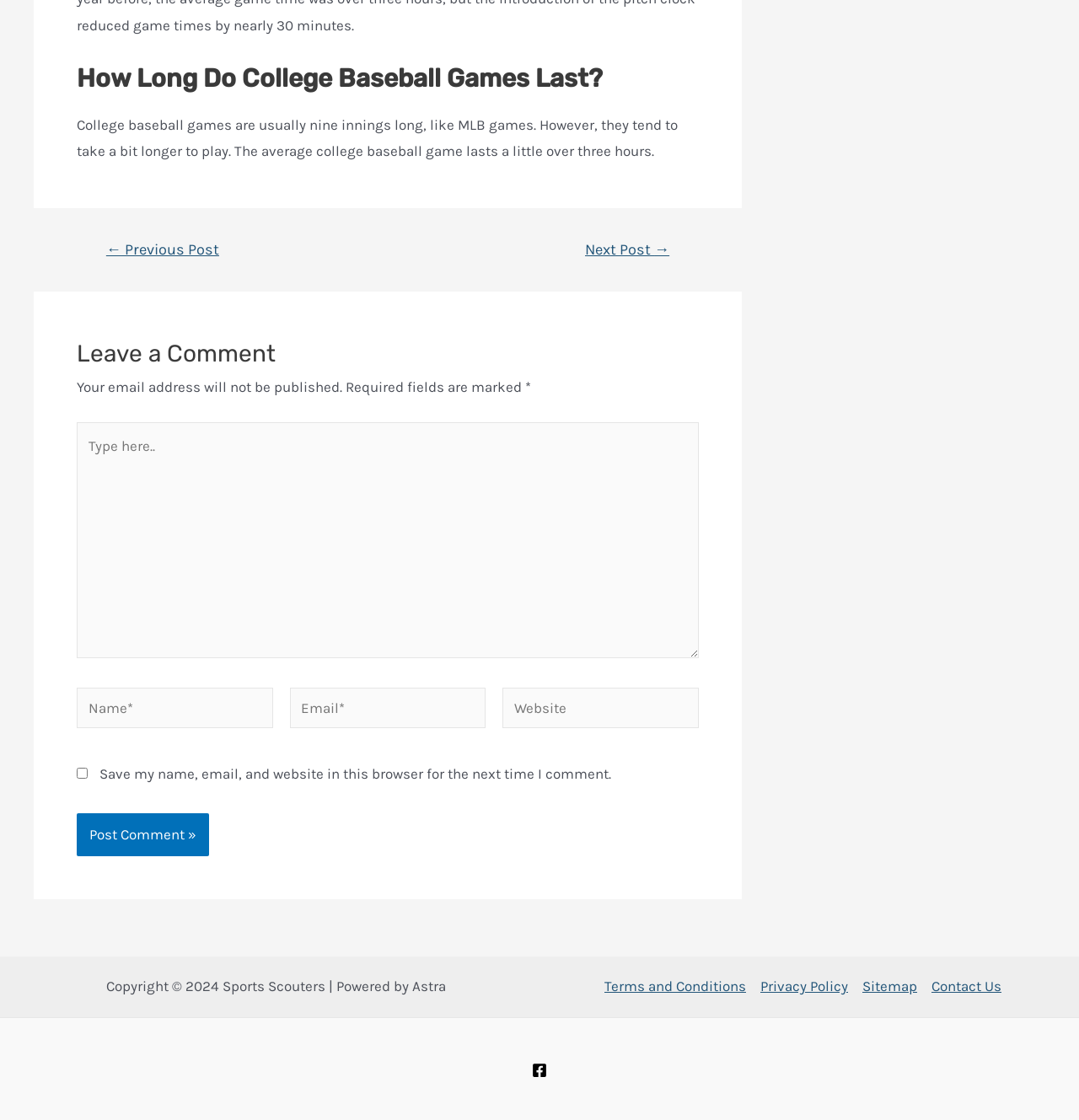Determine the bounding box coordinates for the region that must be clicked to execute the following instruction: "Type in the 'Name*' field".

[0.071, 0.614, 0.253, 0.65]